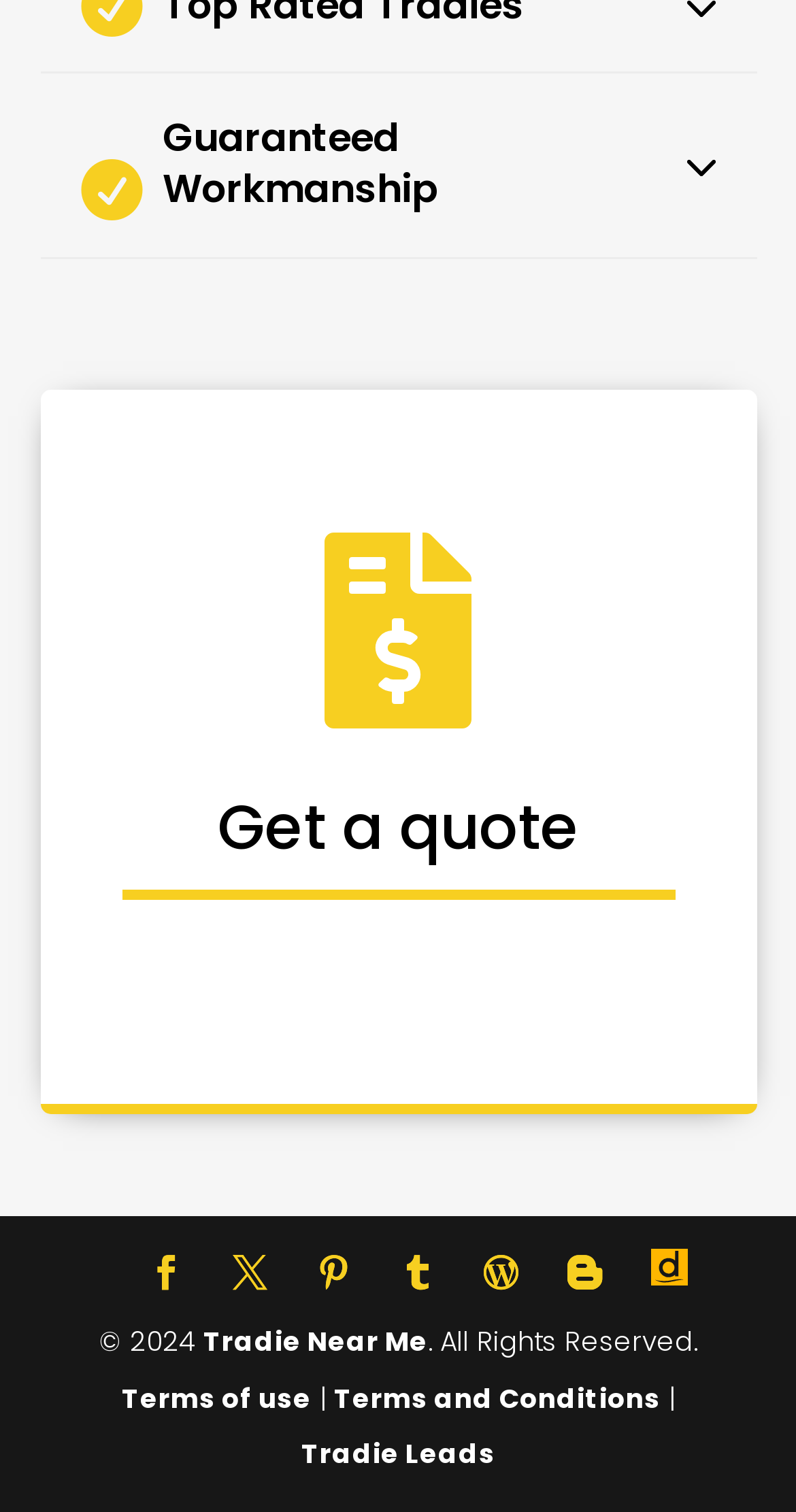What is the text on the top-left of the webpage?
Based on the visual content, answer with a single word or a brief phrase.

3 Guaranteed Workmanship